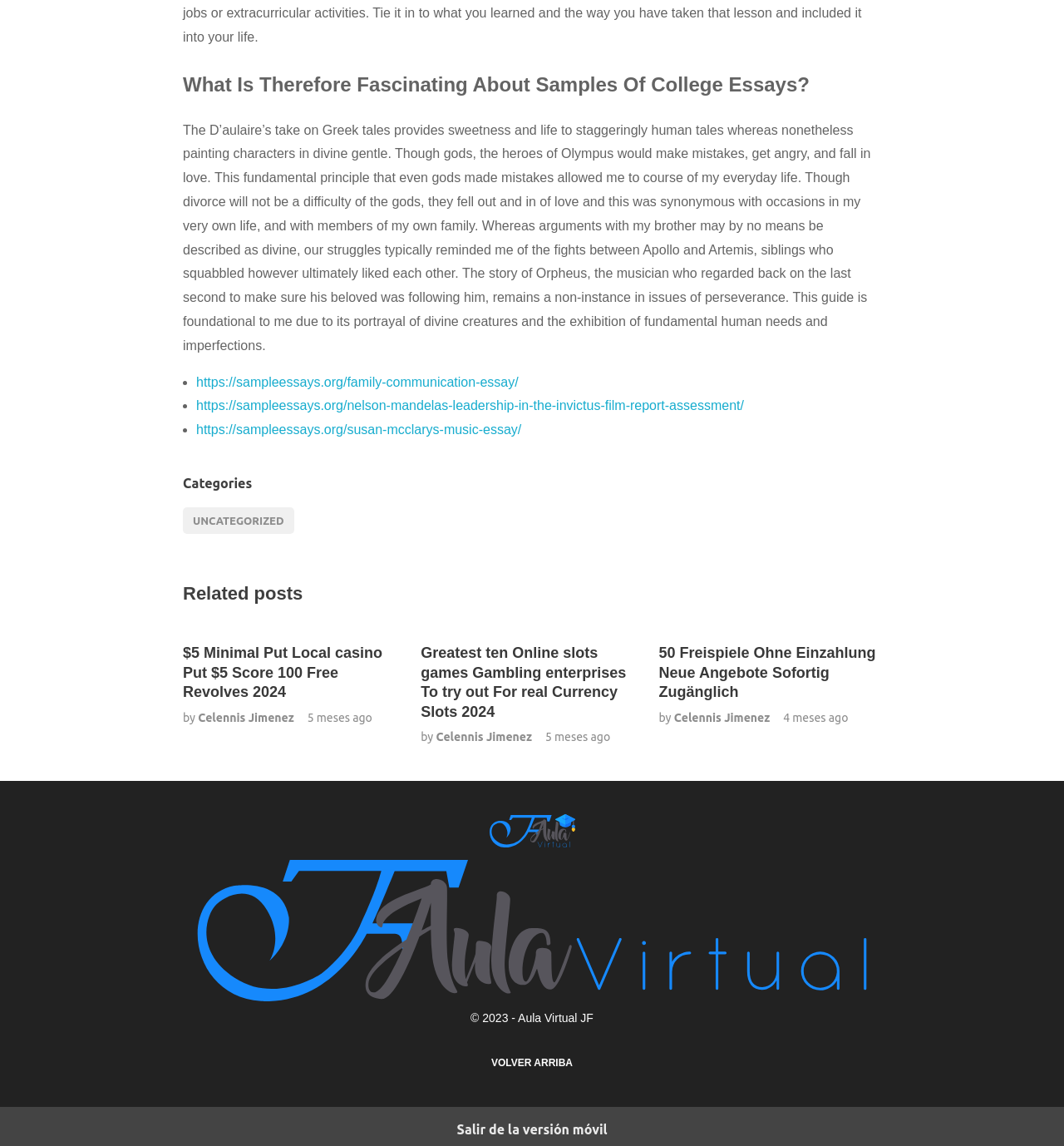Pinpoint the bounding box coordinates of the clickable area needed to execute the instruction: "Click on the link to read the essay about family communication". The coordinates should be specified as four float numbers between 0 and 1, i.e., [left, top, right, bottom].

[0.184, 0.327, 0.487, 0.339]